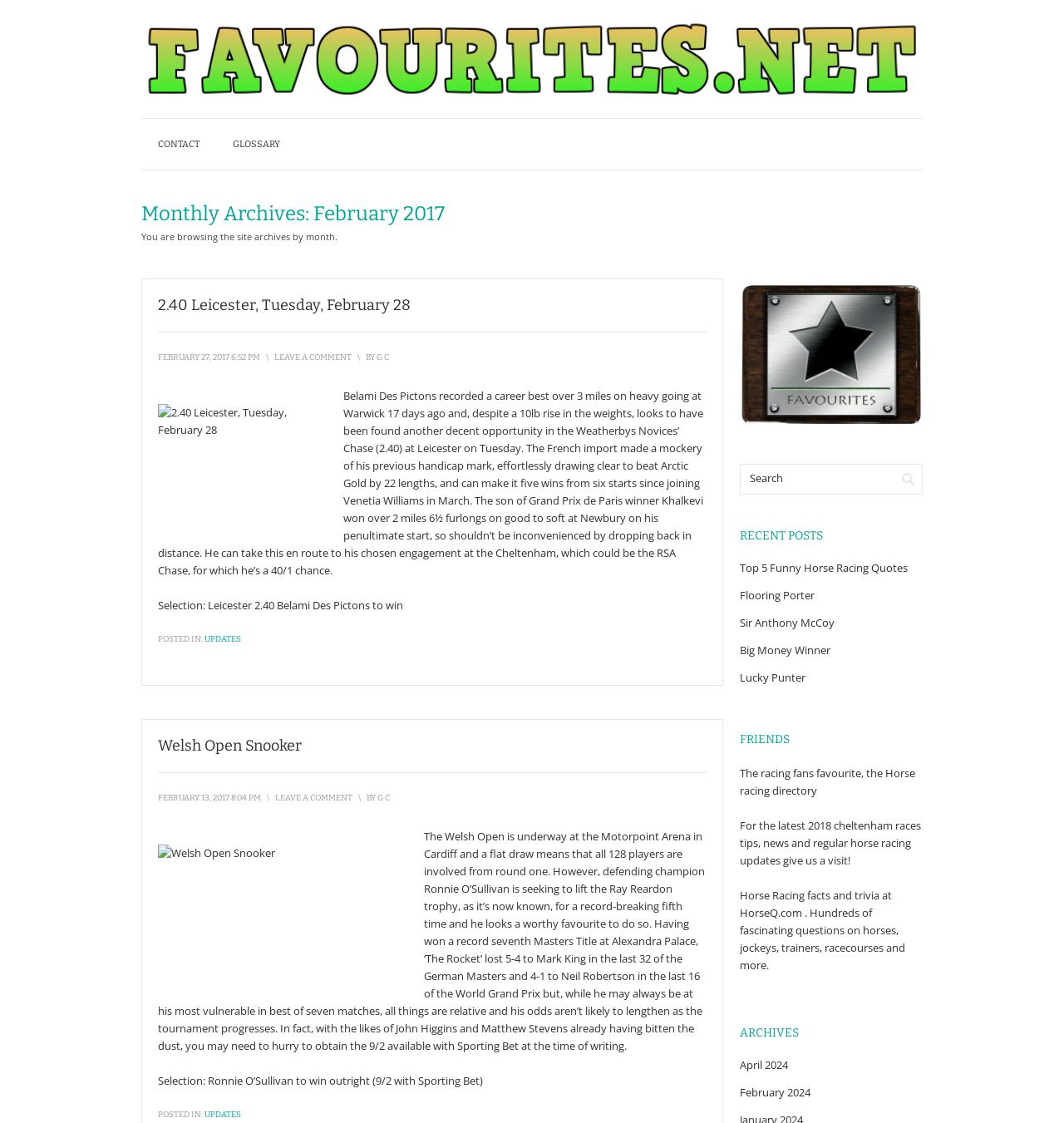How many articles are listed on the webpage?
Give a single word or phrase as your answer by examining the image.

2